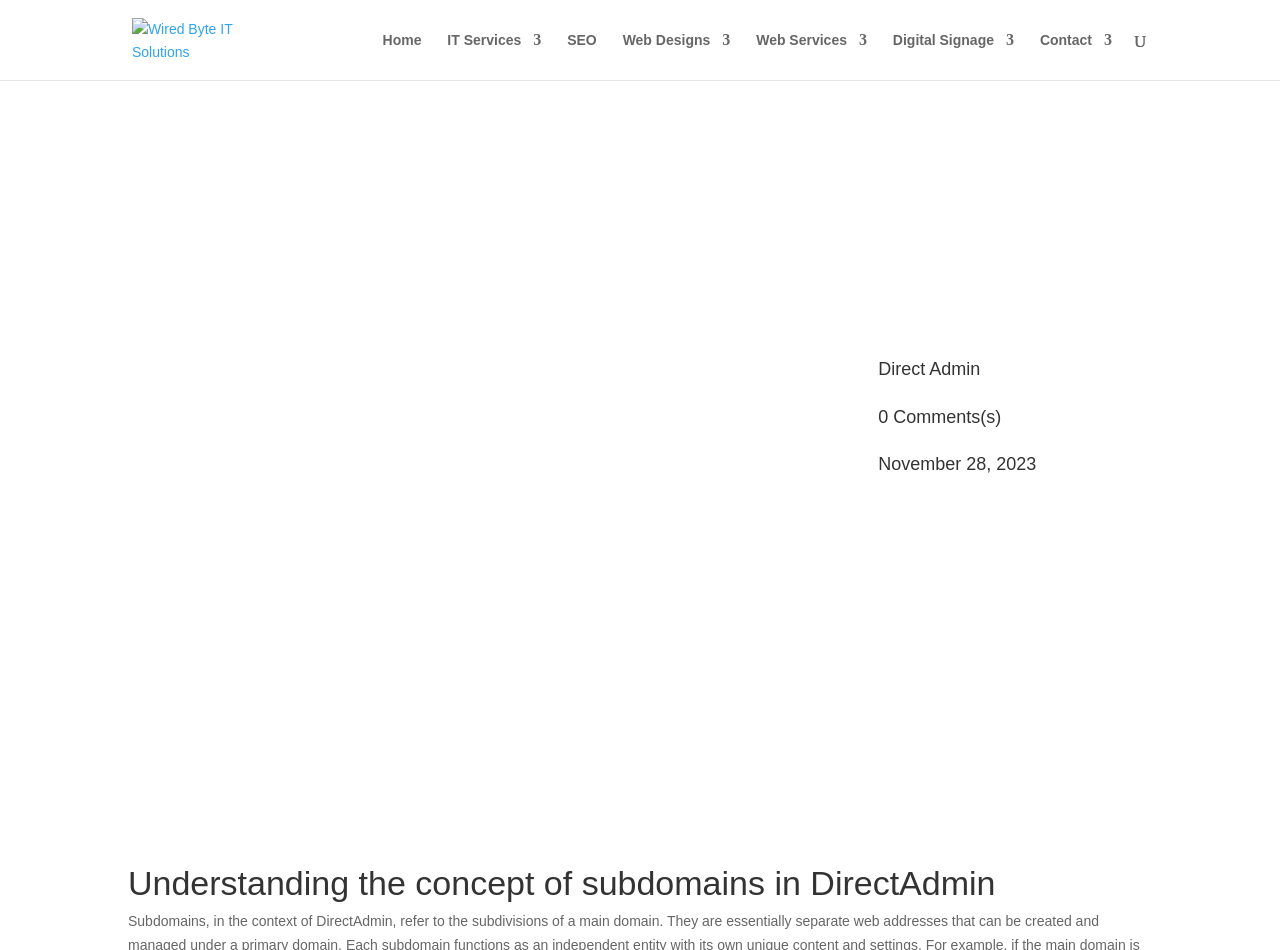Please identify and generate the text content of the webpage's main heading.

Subdomains in DirectAdmin: Setup and Management